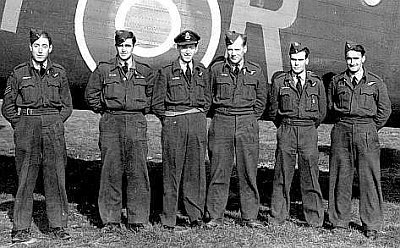What is the date of the aircraft's landing in Ringkøbing Fjord?
Using the visual information, reply with a single word or short phrase.

April 27, 1945